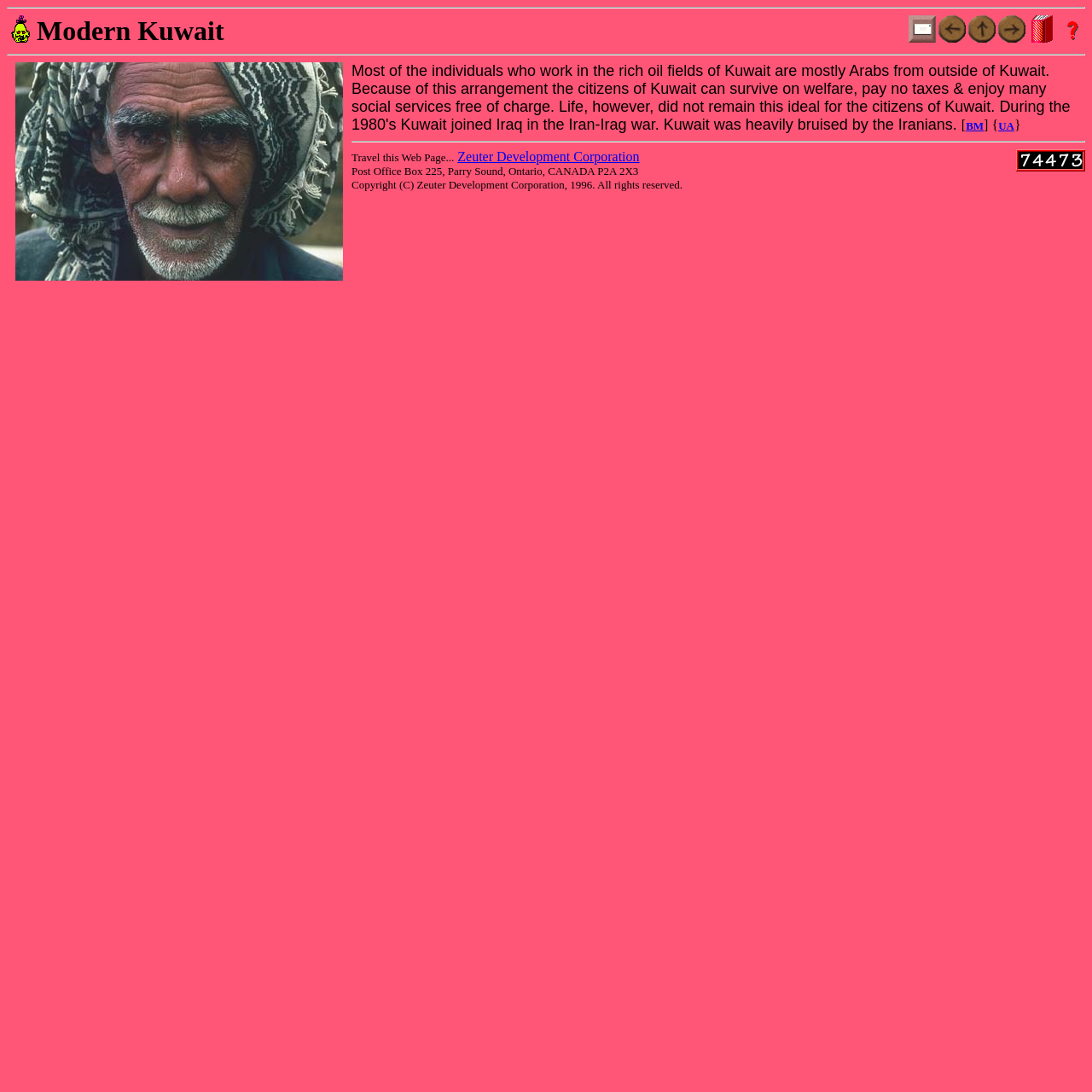Carefully observe the image and respond to the question with a detailed answer:
What is the name of the corporation at the bottom?

I found the answer by looking at the bottom of the webpage, where I saw a copyright notice with the corporation's name, 'Zeuter Development Corporation'.